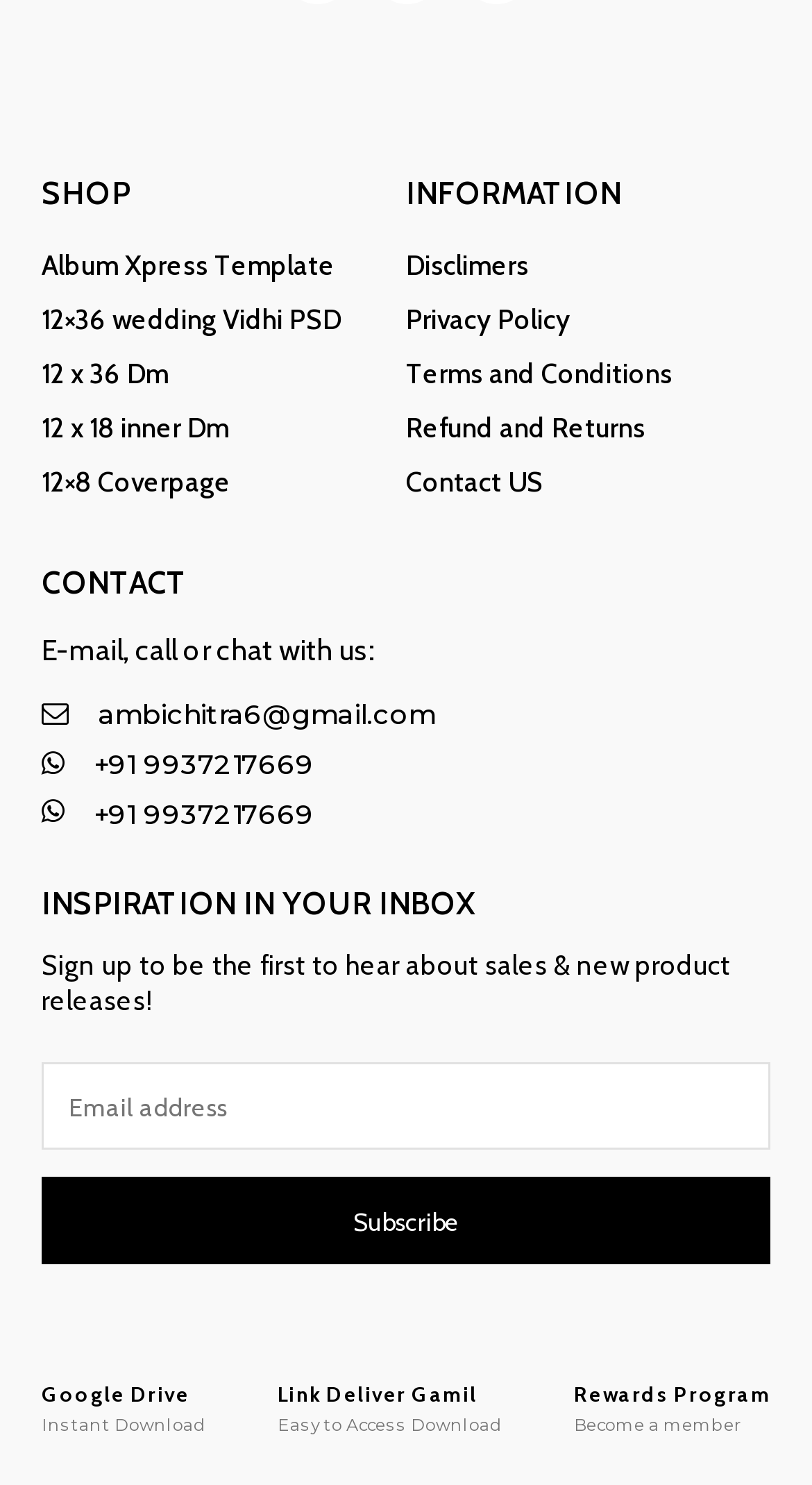Kindly respond to the following question with a single word or a brief phrase: 
What types of download options are available?

Google Drive, Link Deliver